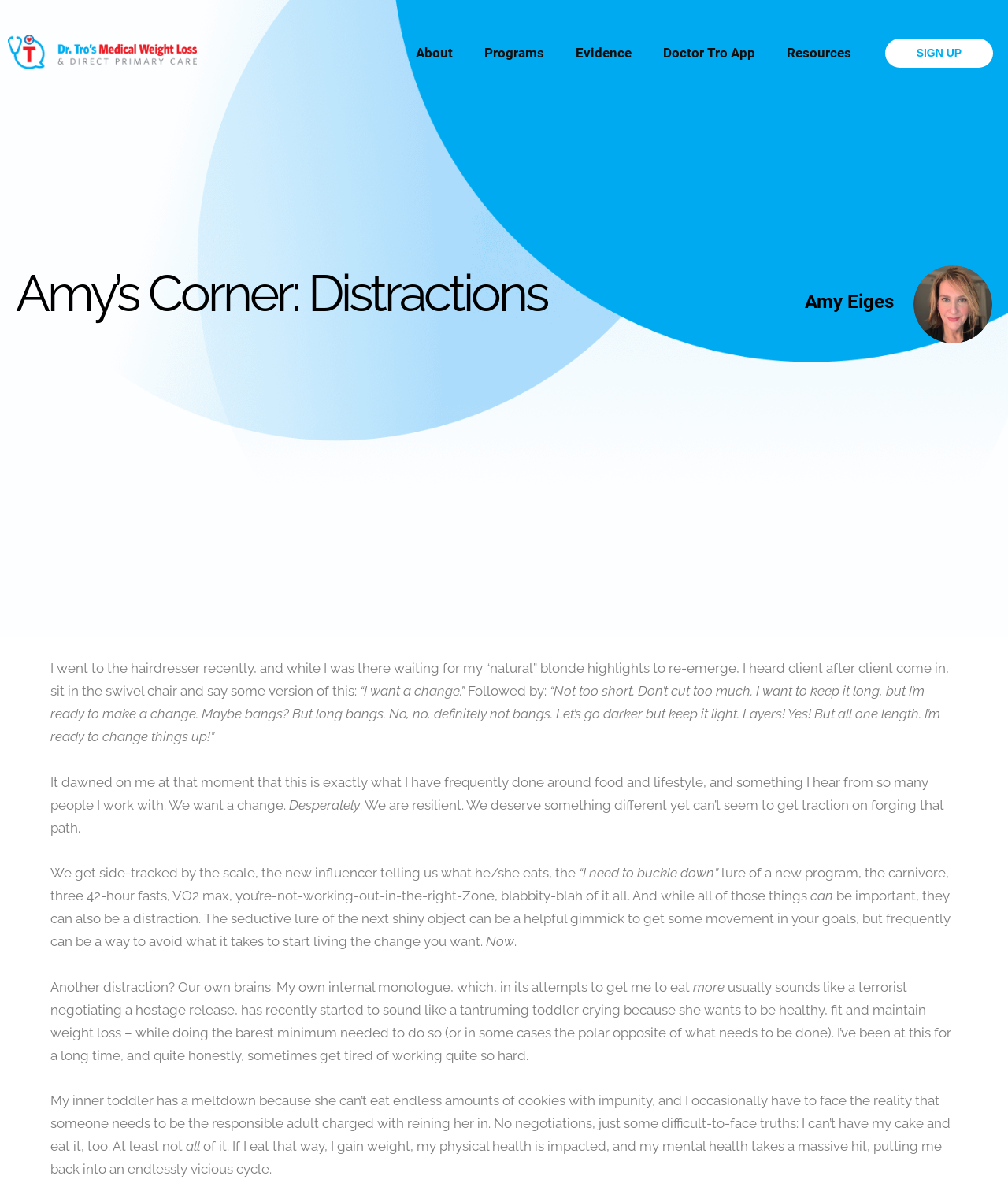Please analyze the image and provide a thorough answer to the question:
What is the topic of the blog post on the webpage?

The webpage has a blog post that talks about people wanting to make a change, but getting distracted by various things, including their own brains. The post is written in a personal tone and shares the author's experience with weight loss and distractions.